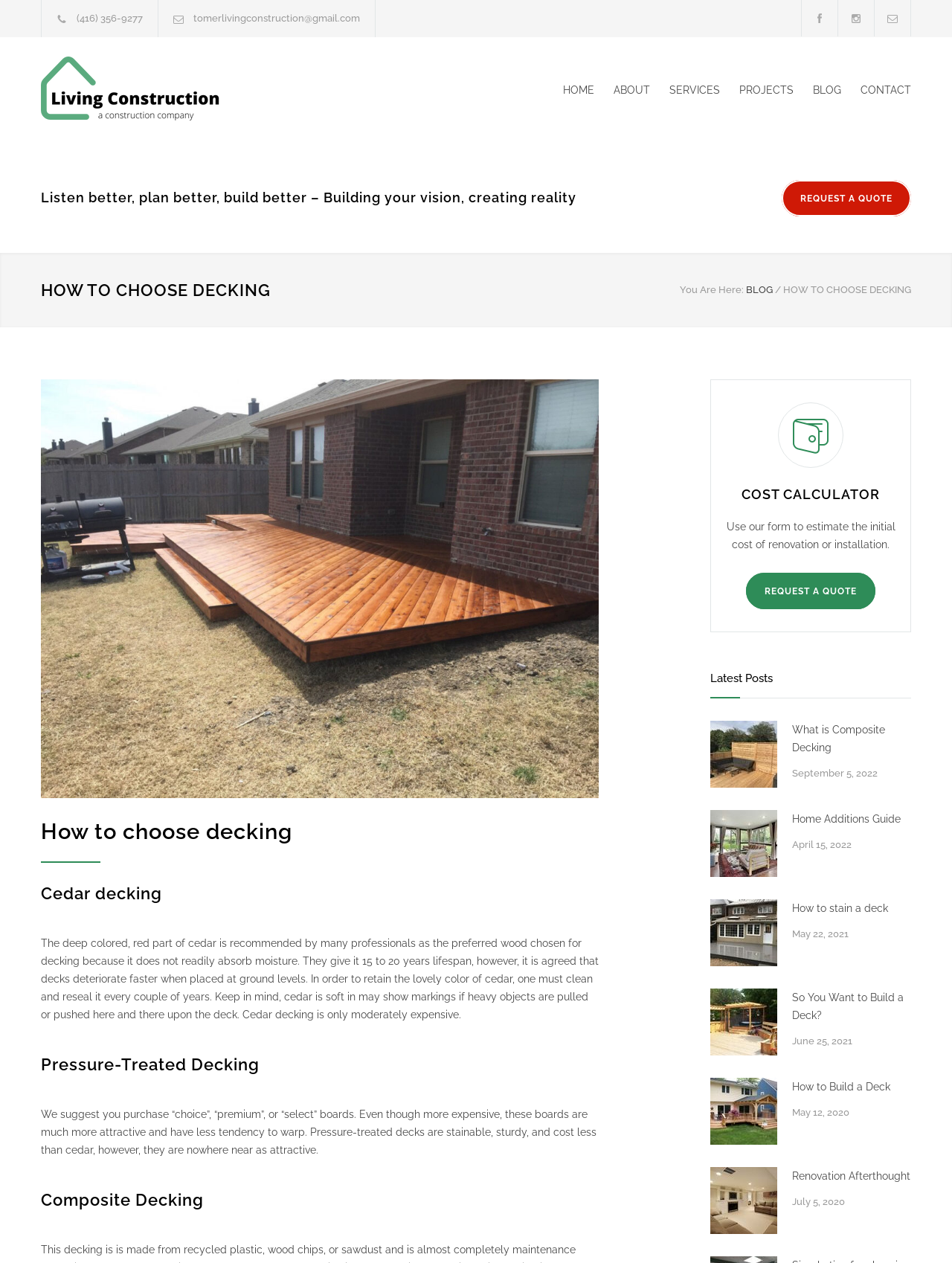What is the recommended wood for decking?
Provide a detailed and extensive answer to the question.

The webpage recommends cedar as the preferred wood for decking because it does not readily absorb moisture, and professionals agree that it can last for 15 to 20 years.